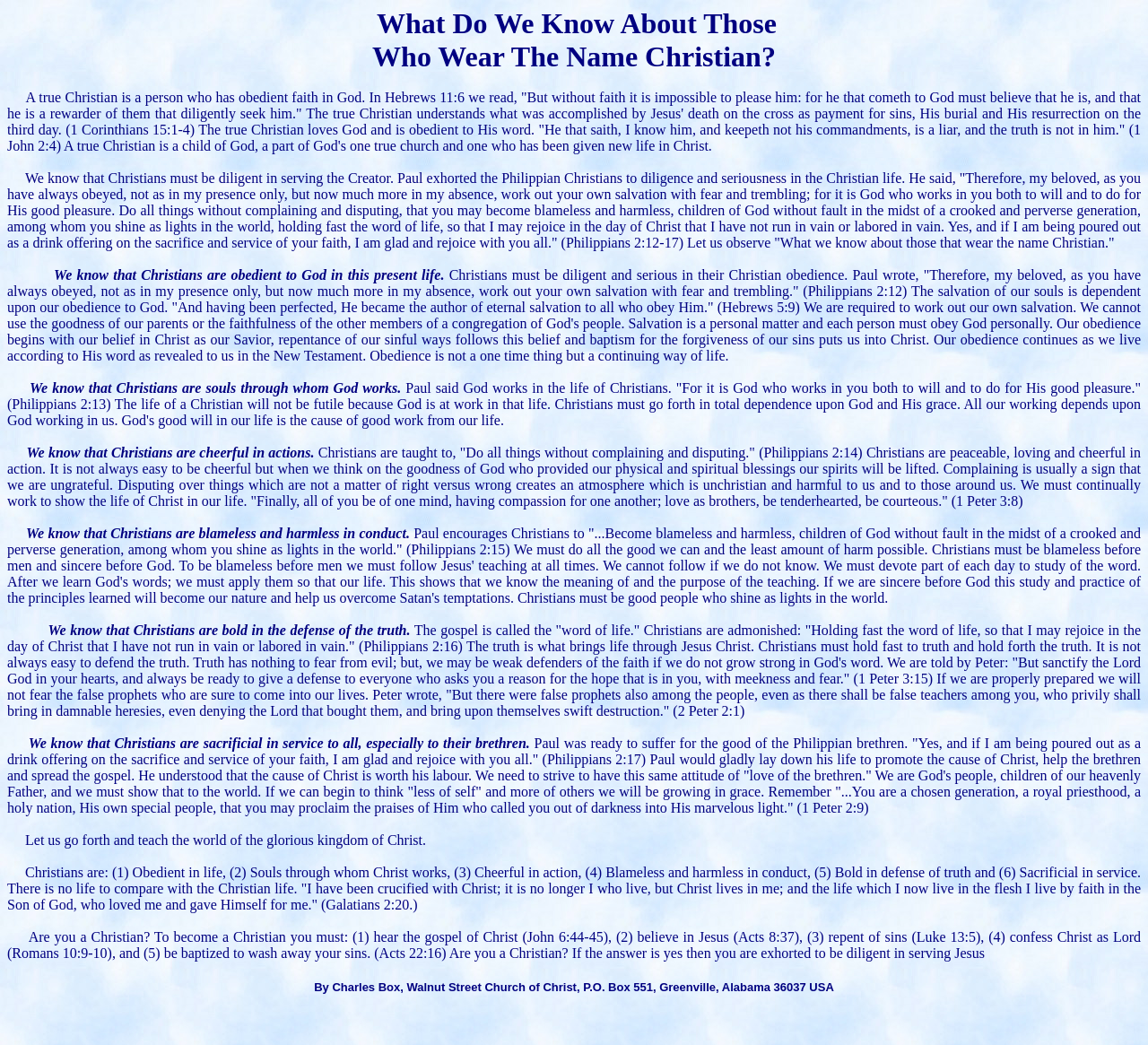Answer the question with a brief word or phrase:
What is the author's name?

Charles Box